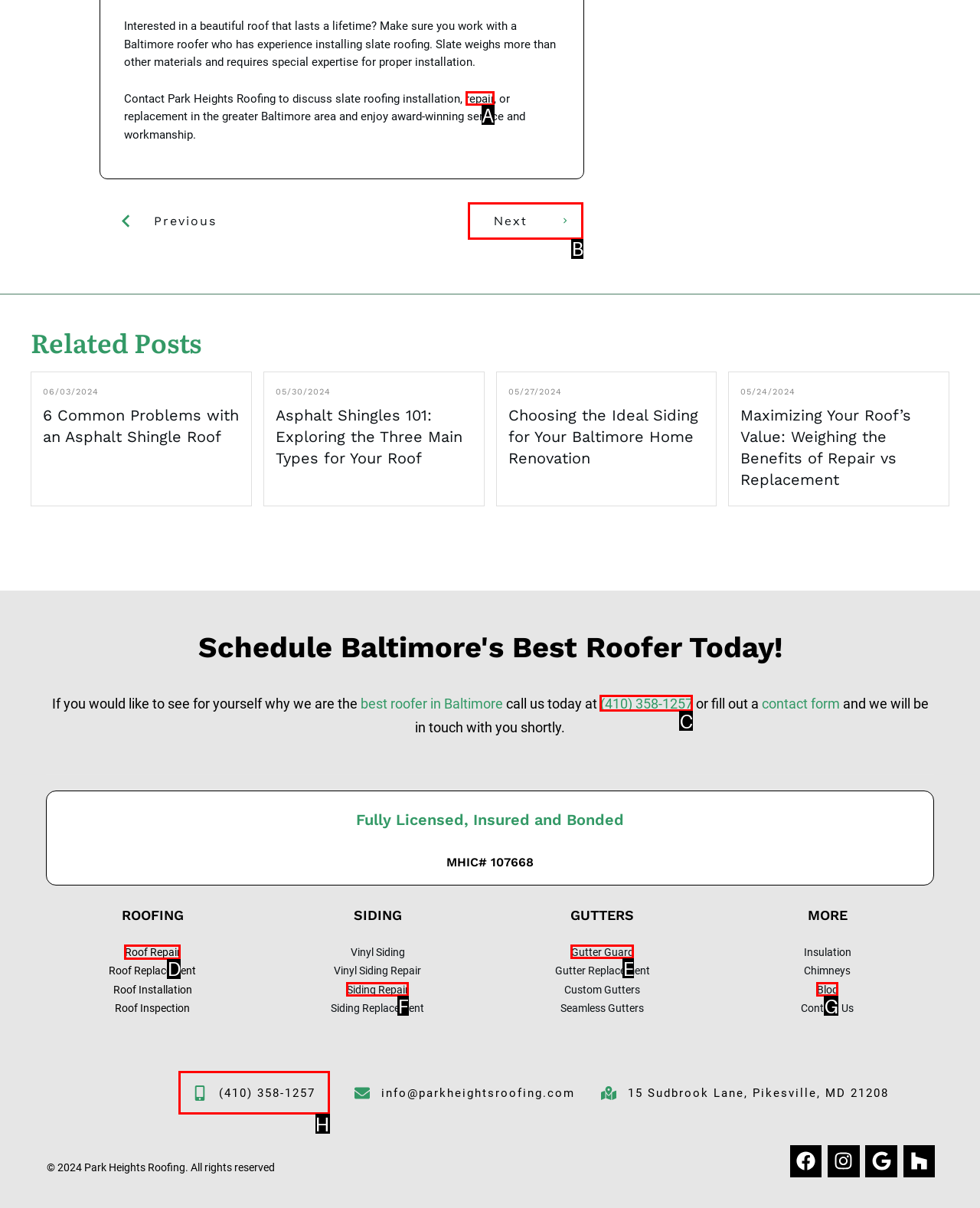Identify the letter of the correct UI element to fulfill the task: Learn about 'Roof Repair' from the given options in the screenshot.

D